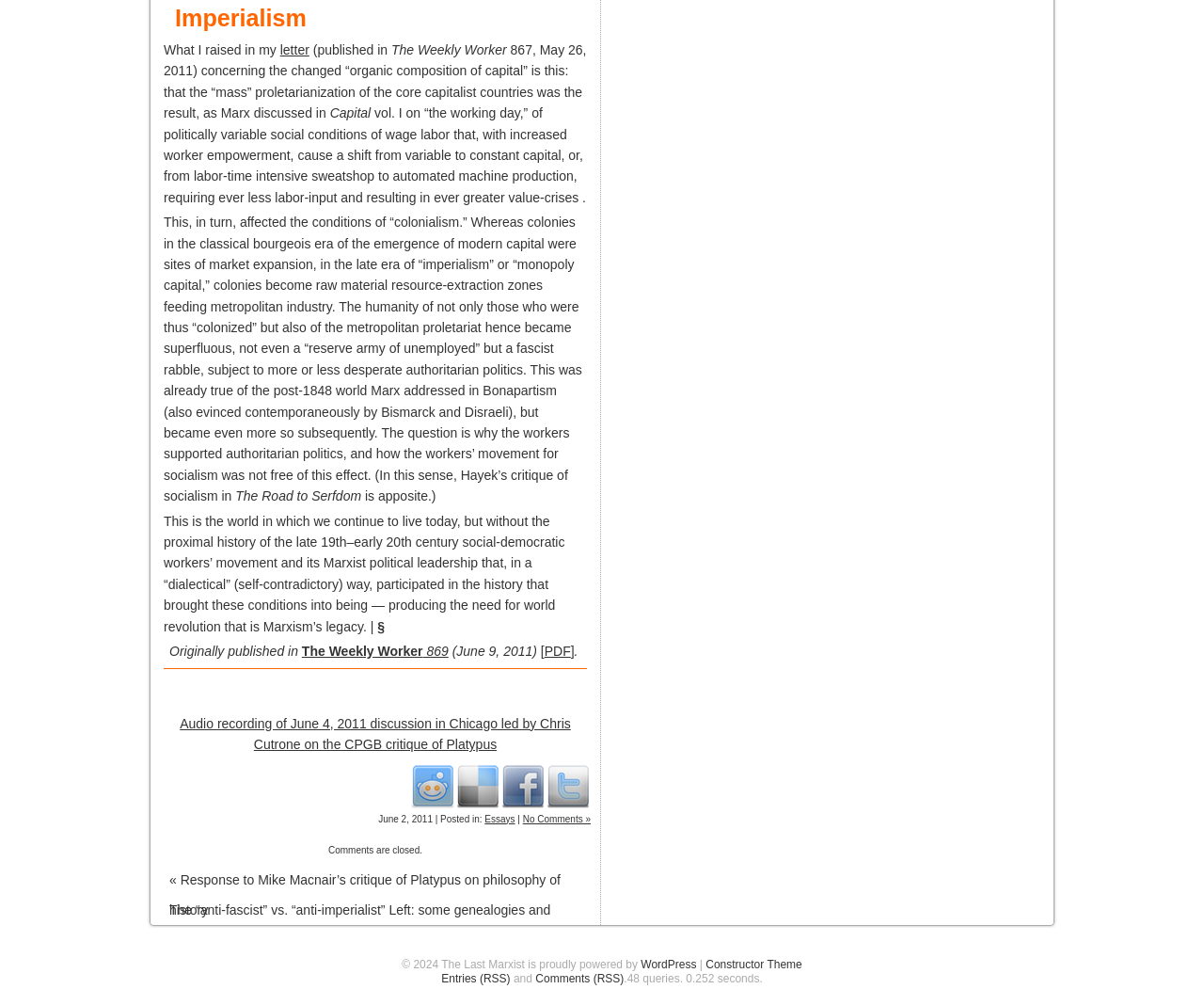Please find the bounding box for the UI component described as follows: "Comments (RSS)".

[0.445, 0.967, 0.518, 0.98]